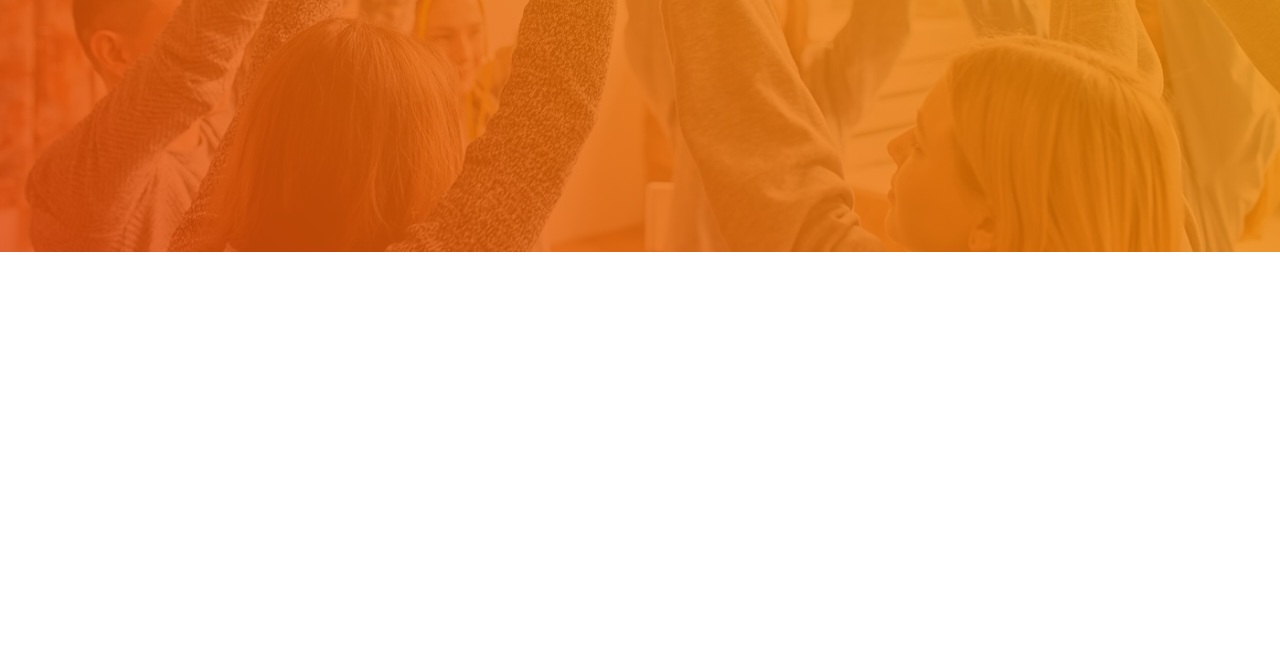Determine the bounding box coordinates for the clickable element to execute this instruction: "Learn about who we are". Provide the coordinates as four float numbers between 0 and 1, i.e., [left, top, right, bottom].

[0.312, 0.781, 0.369, 0.813]